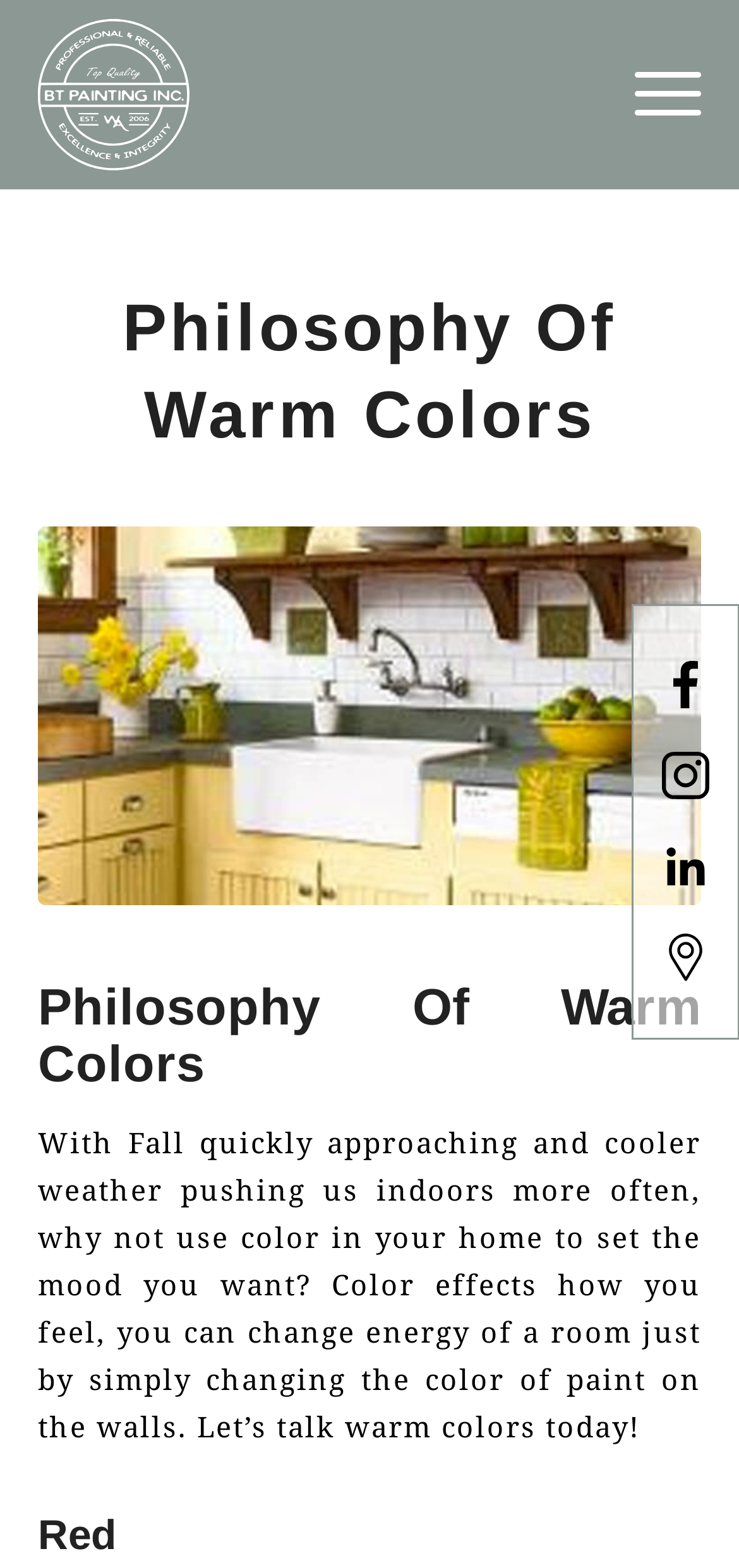What is the company name?
We need a detailed and exhaustive answer to the question. Please elaborate.

The company name can be found in the top-left corner of the webpage, where the logo and company name 'BT Painting Inc.' are displayed.